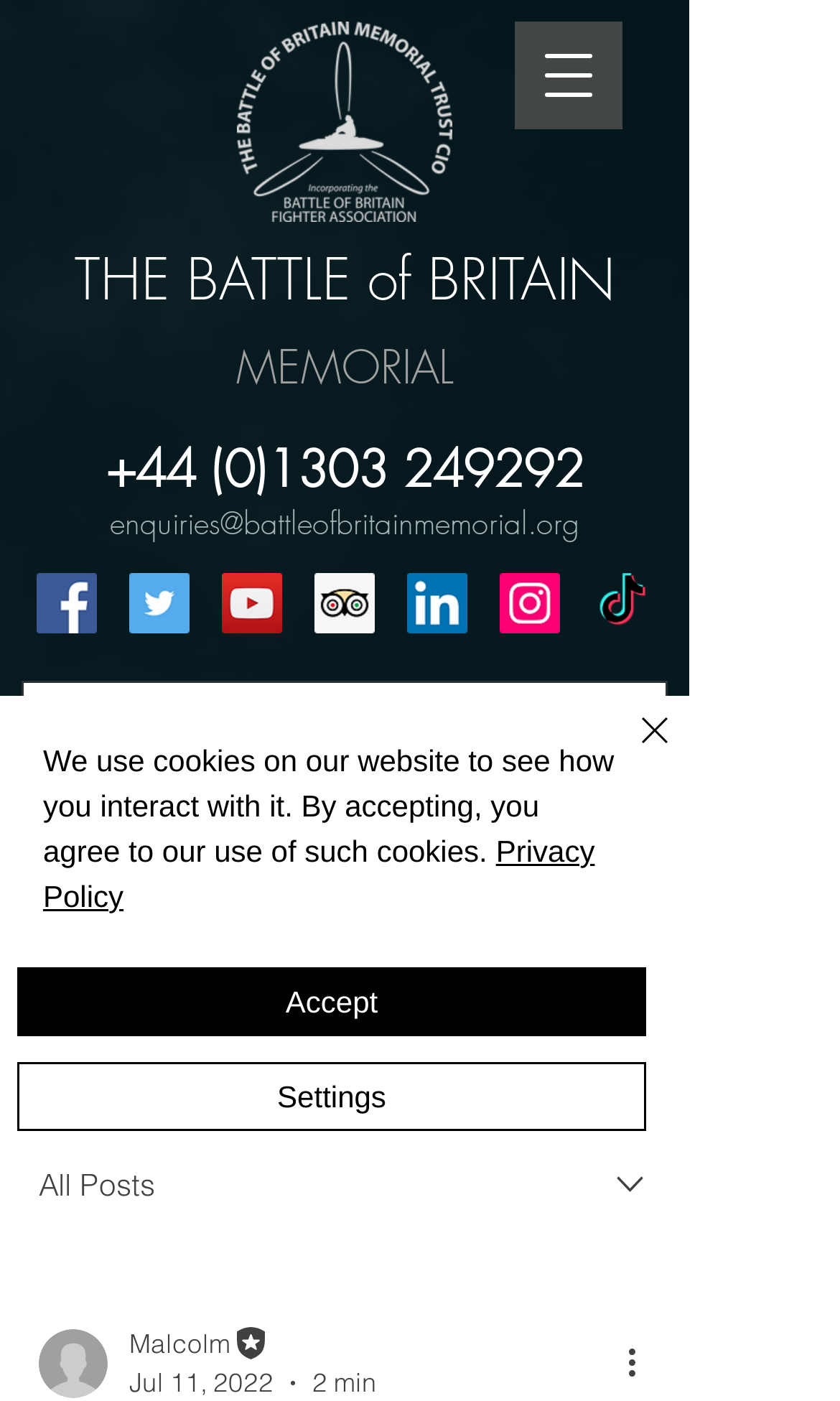Determine the bounding box coordinates of the area to click in order to meet this instruction: "Donate".

[0.256, 0.638, 0.564, 0.703]